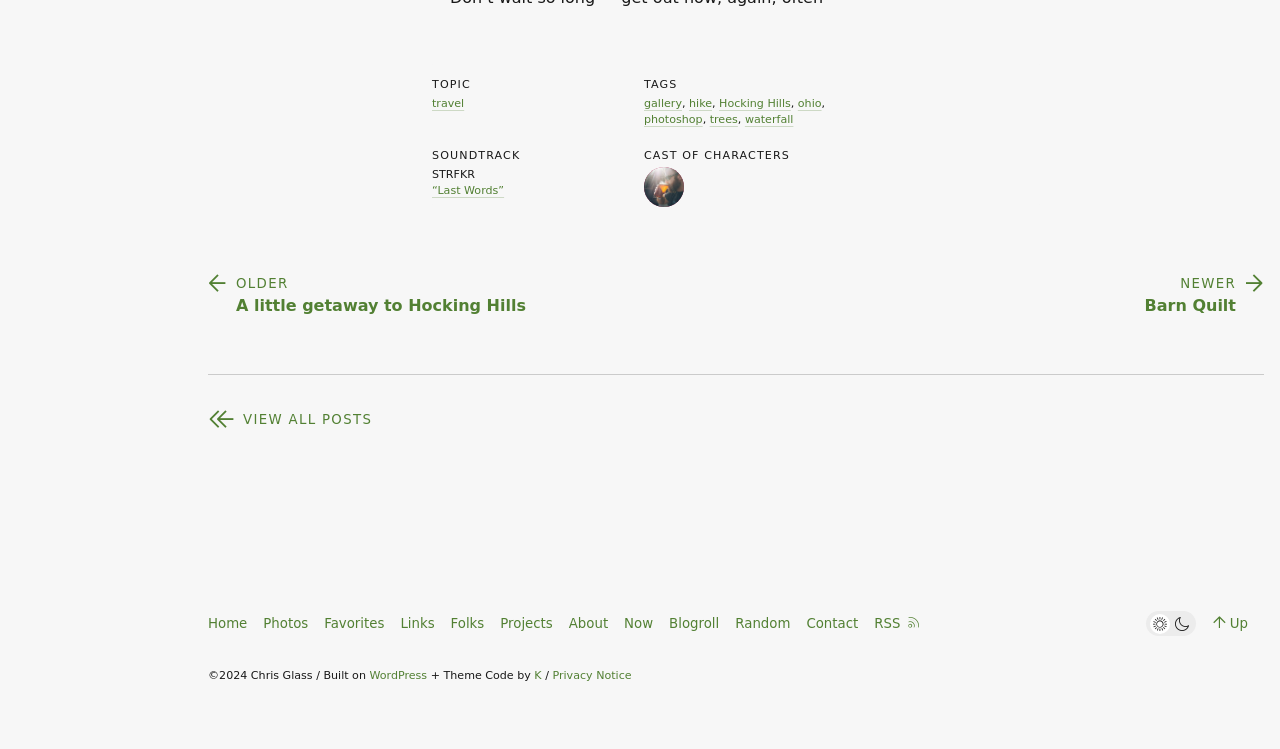What is the name of the character in the cast of characters?
Please respond to the question with a detailed and thorough explanation.

I found a heading element with the text 'CAST OF CHARACTERS' and a link element with the text 'Casey' below it, which suggests that the name of the character in the cast of characters is Casey.